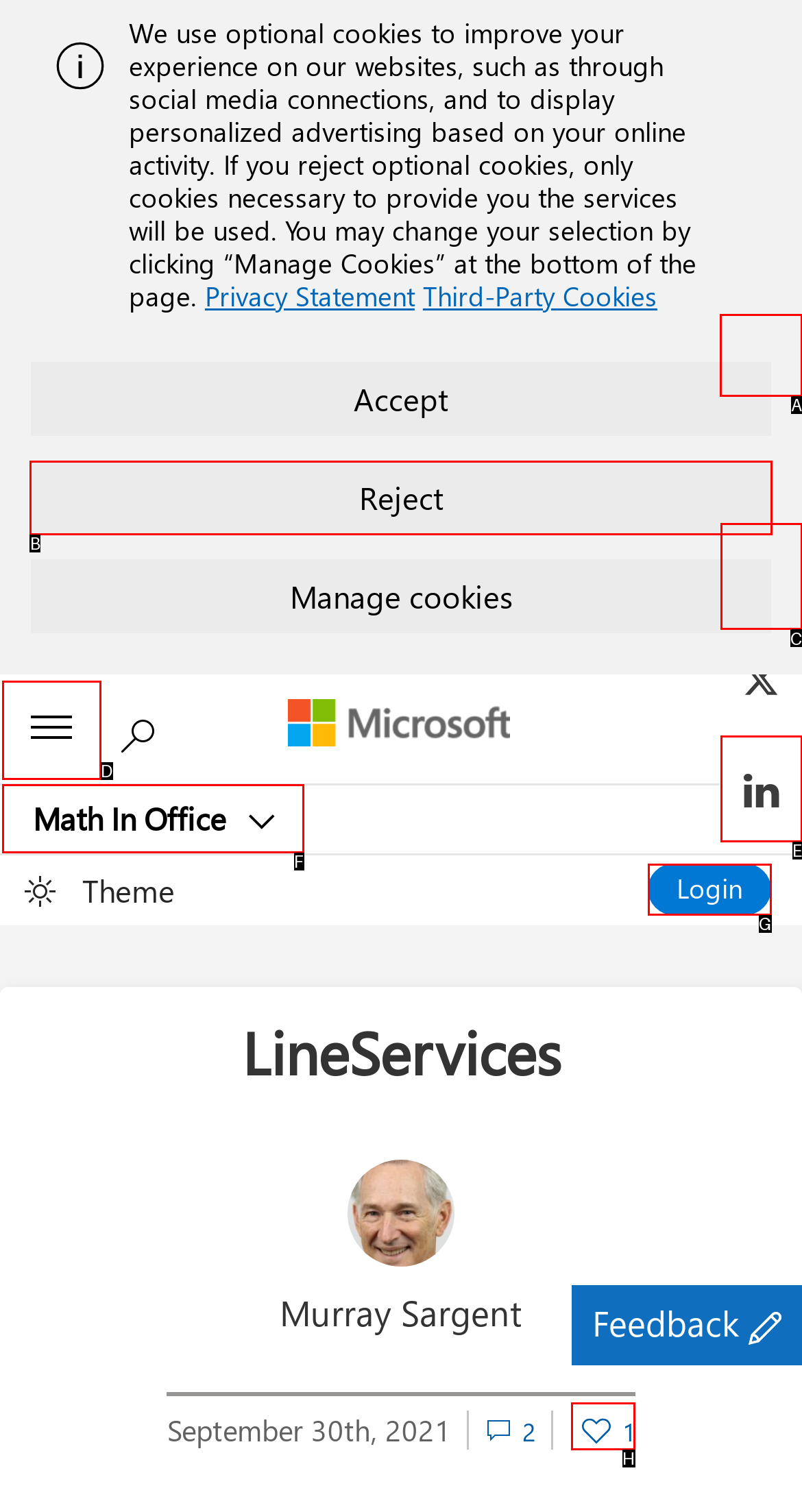Identify which HTML element should be clicked to fulfill this instruction: Click the Math In Office button Reply with the correct option's letter.

F